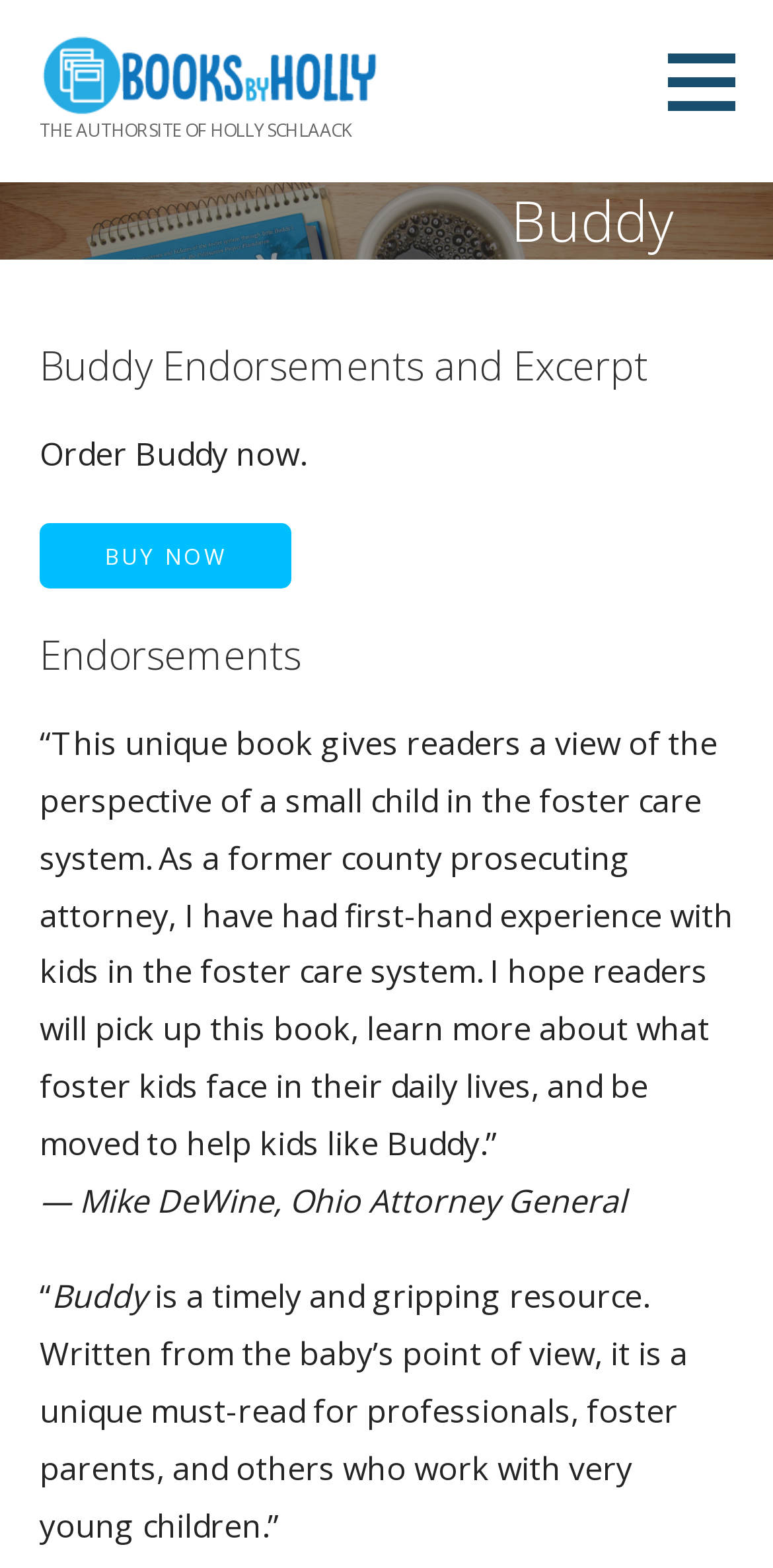Locate the UI element described by name="wspsc_add_cart_submit" value="Buy Now" in the provided webpage screenshot. Return the bounding box coordinates in the format (top-left x, top-left y, bottom-right x, bottom-right y), ensuring all values are between 0 and 1.

[0.051, 0.334, 0.378, 0.376]